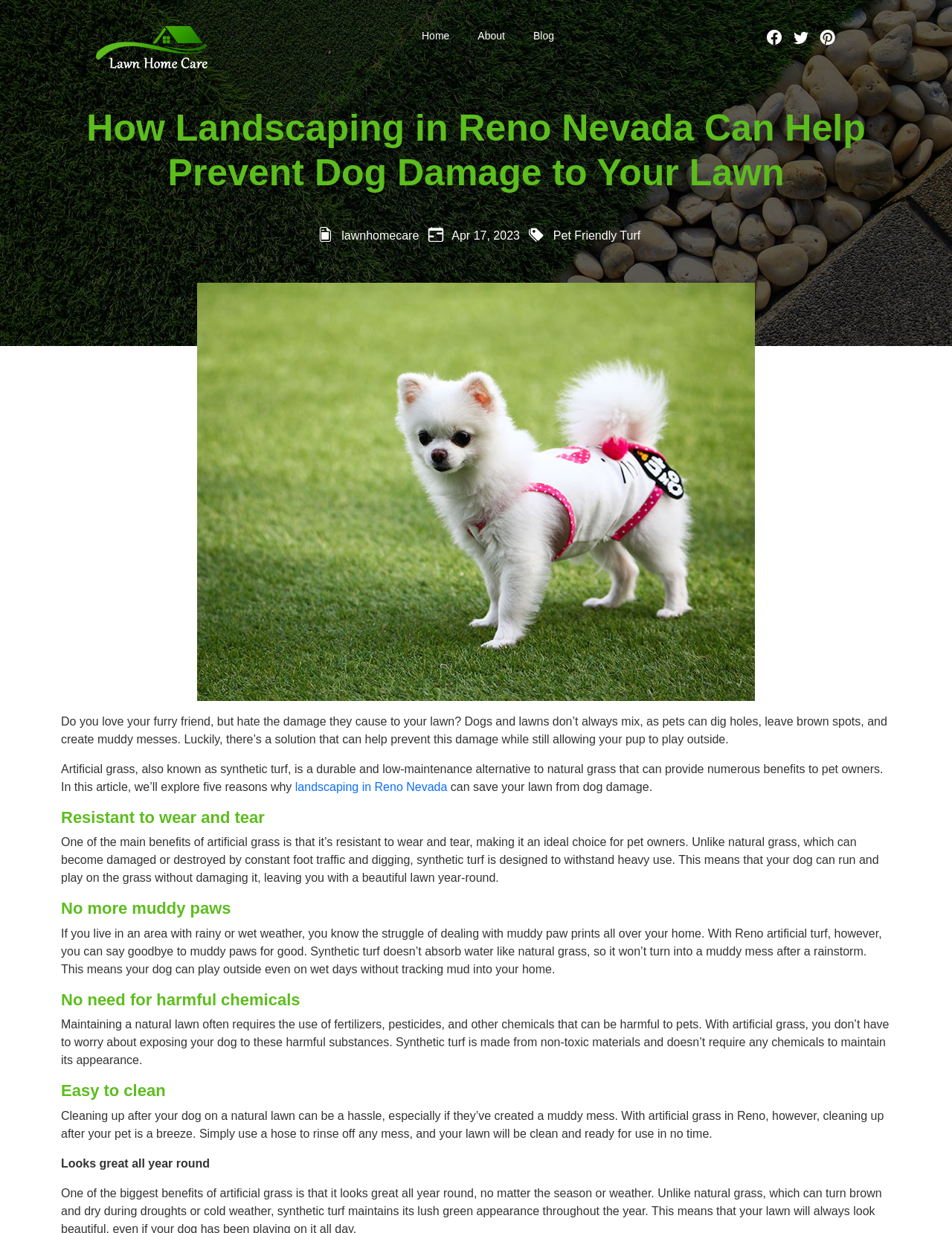Identify and provide the text content of the webpage's primary headline.

How Landscaping in Reno Nevada Can Help Prevent Dog Damage to Your Lawn